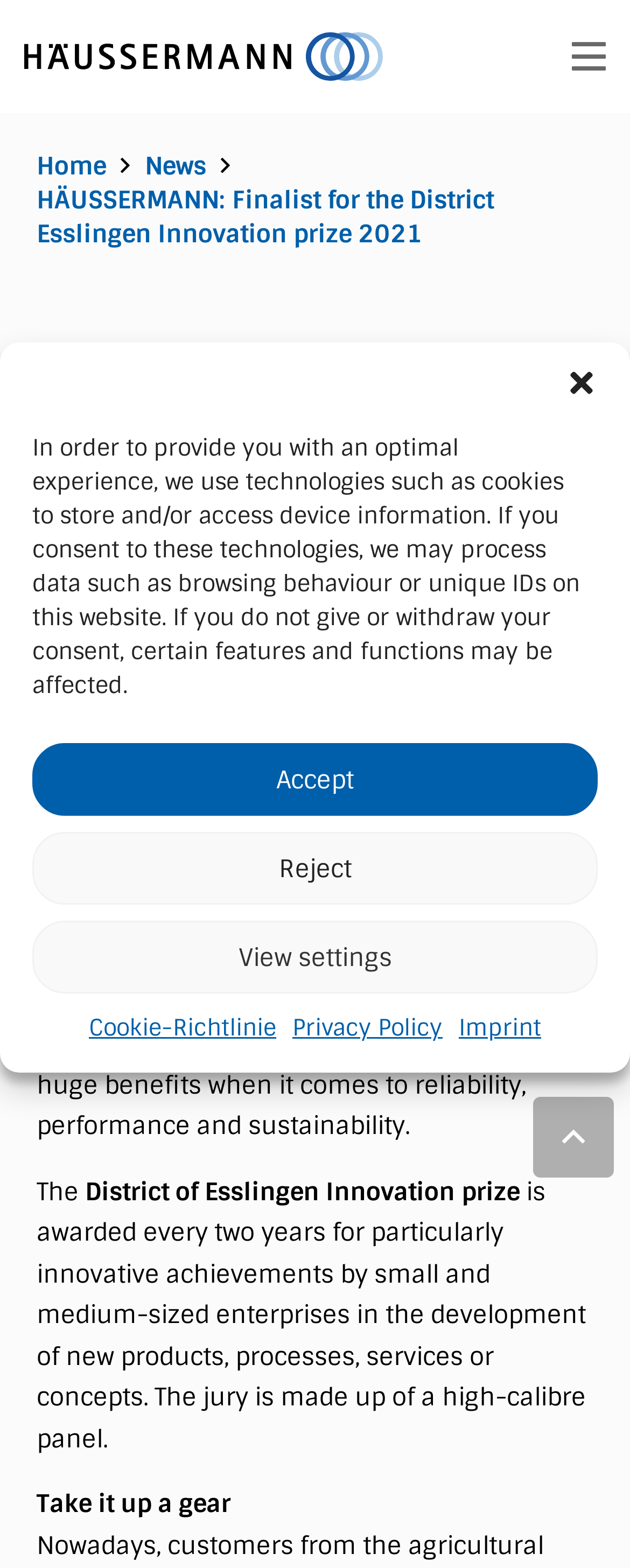Provide the bounding box coordinates of the HTML element this sentence describes: "aria-label="Close dialog"". The bounding box coordinates consist of four float numbers between 0 and 1, i.e., [left, top, right, bottom].

[0.897, 0.234, 0.949, 0.255]